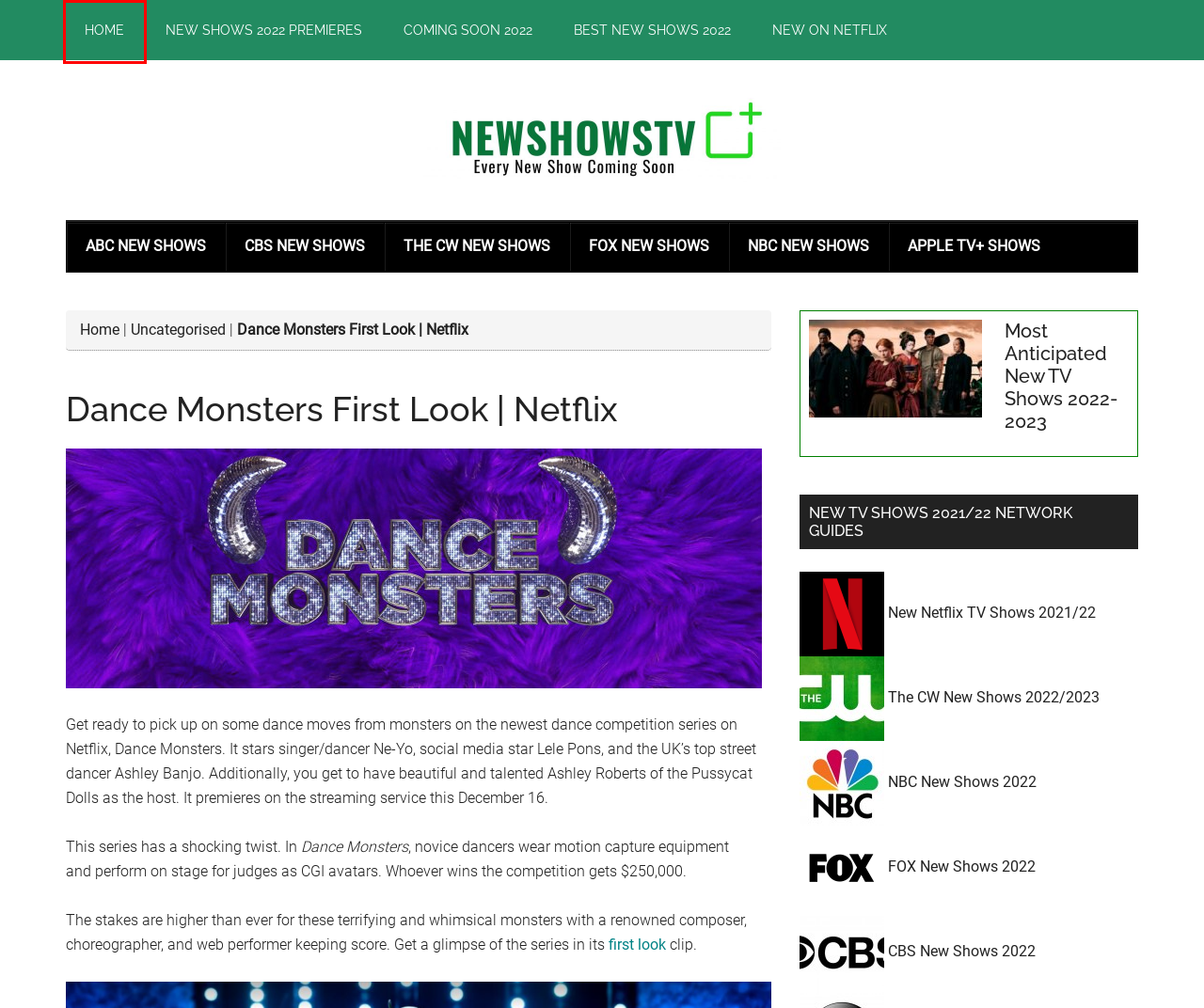Look at the screenshot of a webpage, where a red bounding box highlights an element. Select the best description that matches the new webpage after clicking the highlighted element. Here are the candidates:
A. New Netflix Shows 2021/2022 | Upcoming Netflix Series 2021-22 - New Shows TV
B. ABC New Shows 2021/2022 | Upcoming New ABC TV Shows 2021/2022 Season - New Shows TV
C. New 2021/2022 Shows | Upcoming TV Shows 2021/2022 Season - New Shows TV
D. Uncategorised 2022 New Upcoming Show - New Shows TV
E. FOX New Shows 2022 - New Shows TV
F. New TV Shows 2023 | New Series 2023 Premieres - New Shows TV
G. Netflix 2022 New Shows - New Shows TV
H. New TV Shows 2022 Premiere Dates | New Shows 2022 Releases - New Shows TV

F